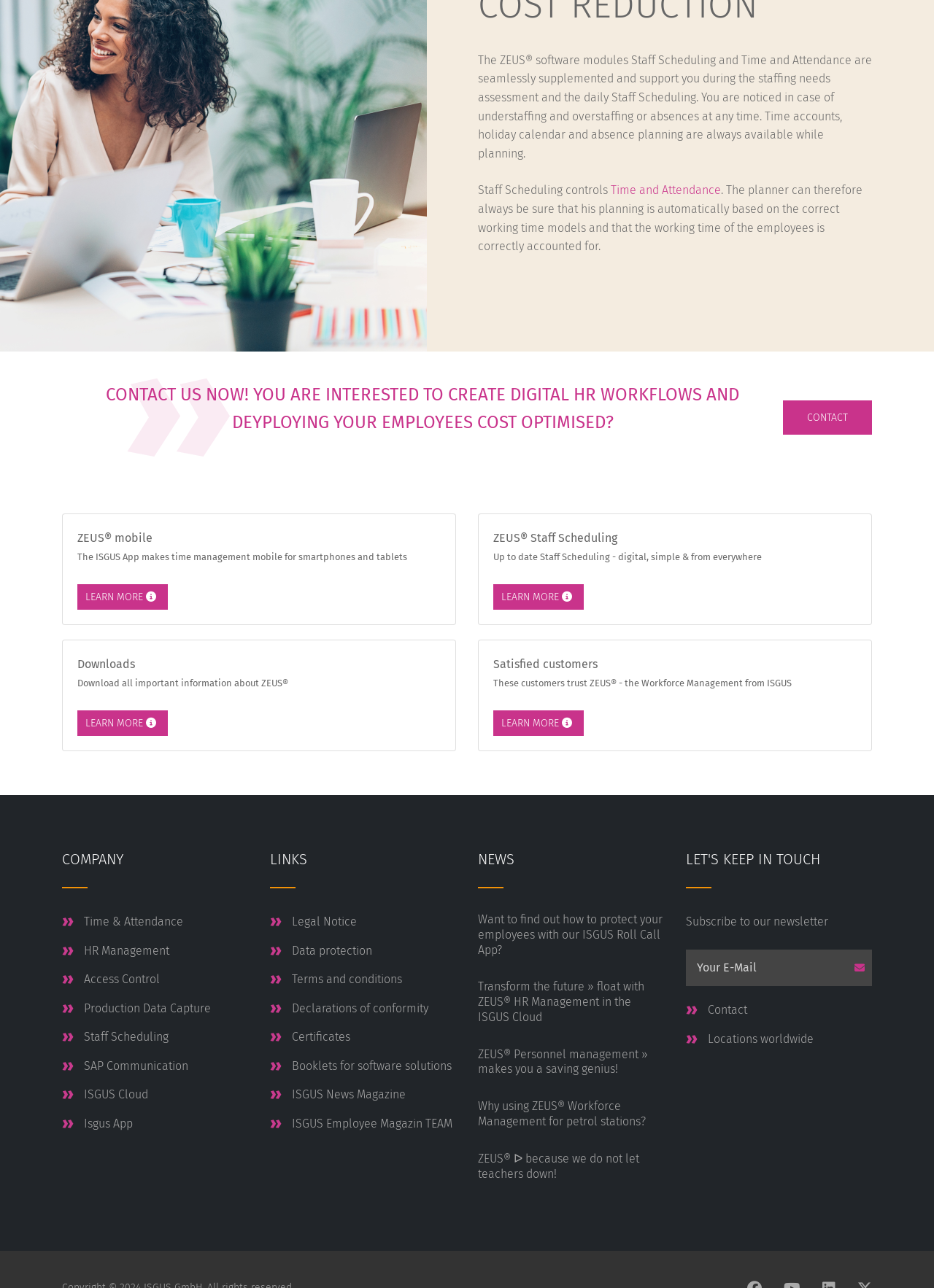Please identify the bounding box coordinates of the region to click in order to complete the task: "Click on 'LEARN MORE' to know about ZEUS mobile". The coordinates must be four float numbers between 0 and 1, specified as [left, top, right, bottom].

[0.083, 0.453, 0.18, 0.473]